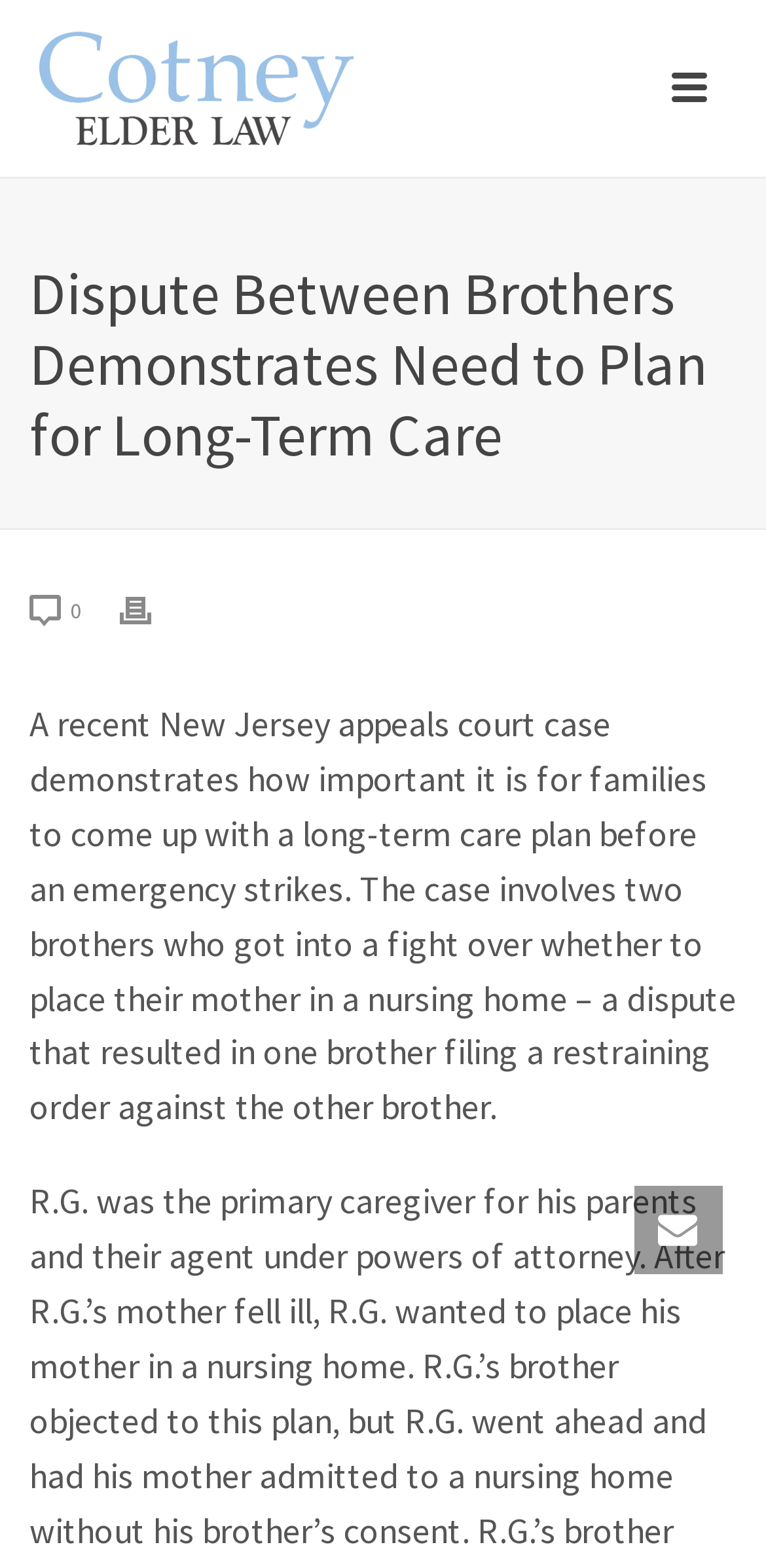Identify and extract the main heading from the webpage.

Dispute Between Brothers Demonstrates Need to Plan for Long-Term Care